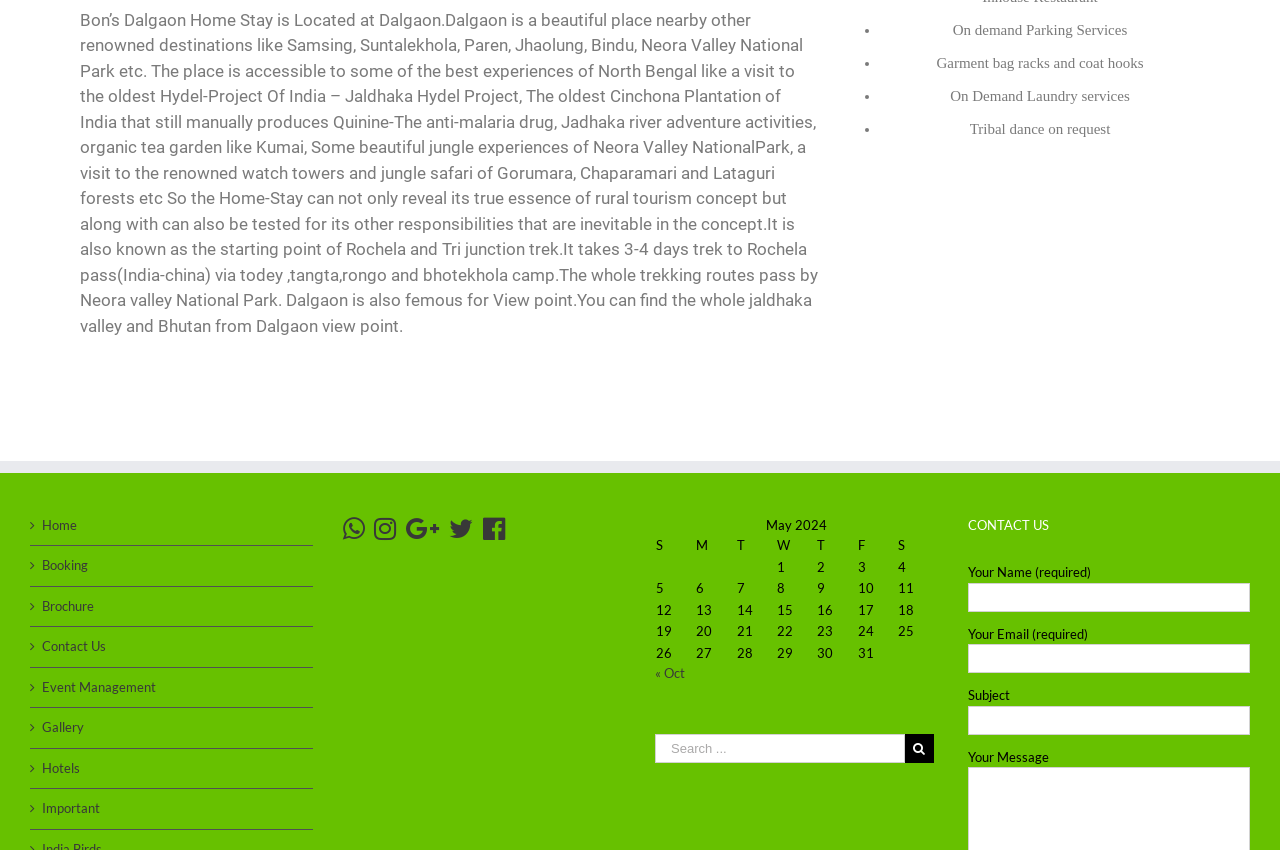What services are available on demand?
Using the image as a reference, answer with just one word or a short phrase.

Parking, Laundry, Tribal dance